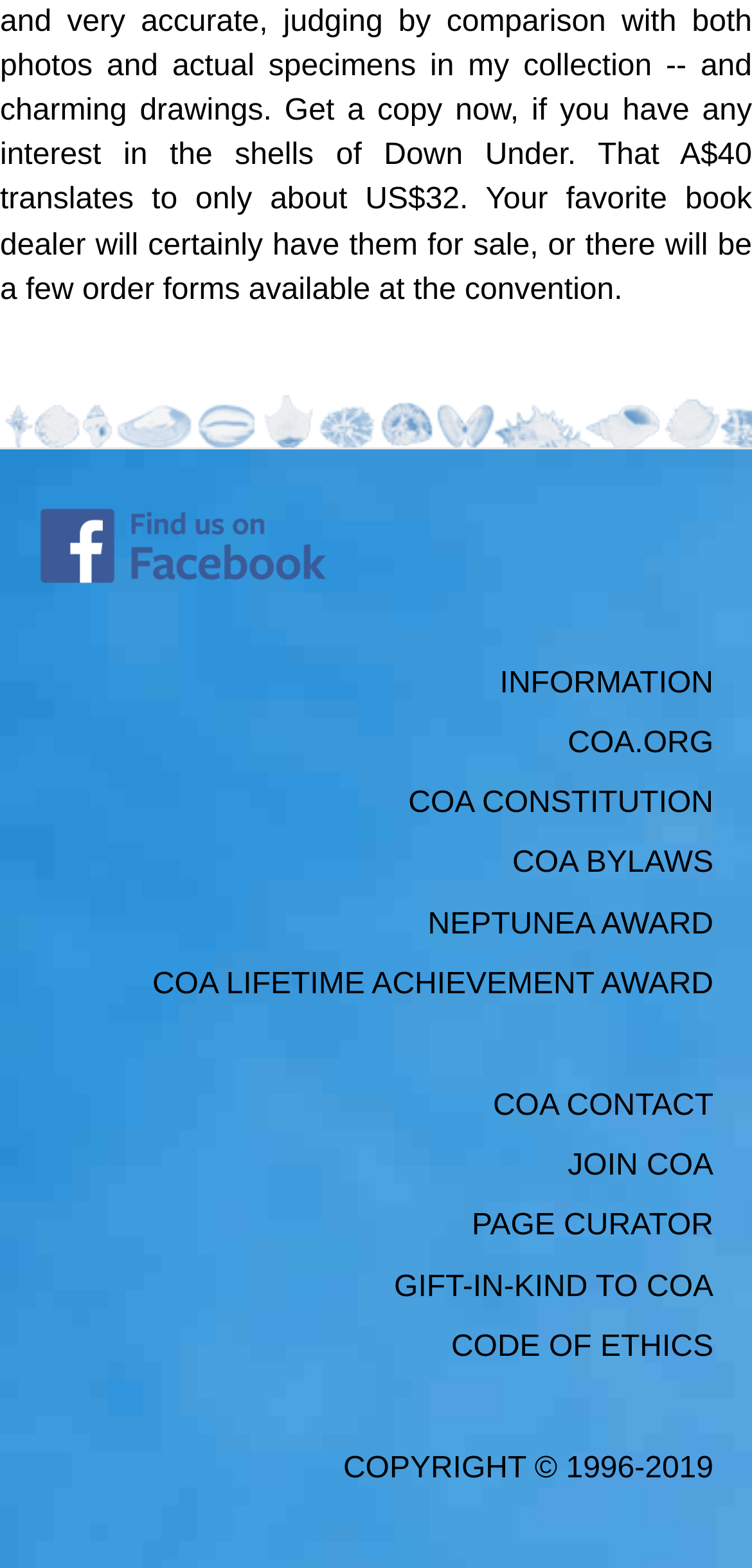How can one contact the organization?
Give a single word or phrase as your answer by examining the image.

Through the 'COA CONTACT' link